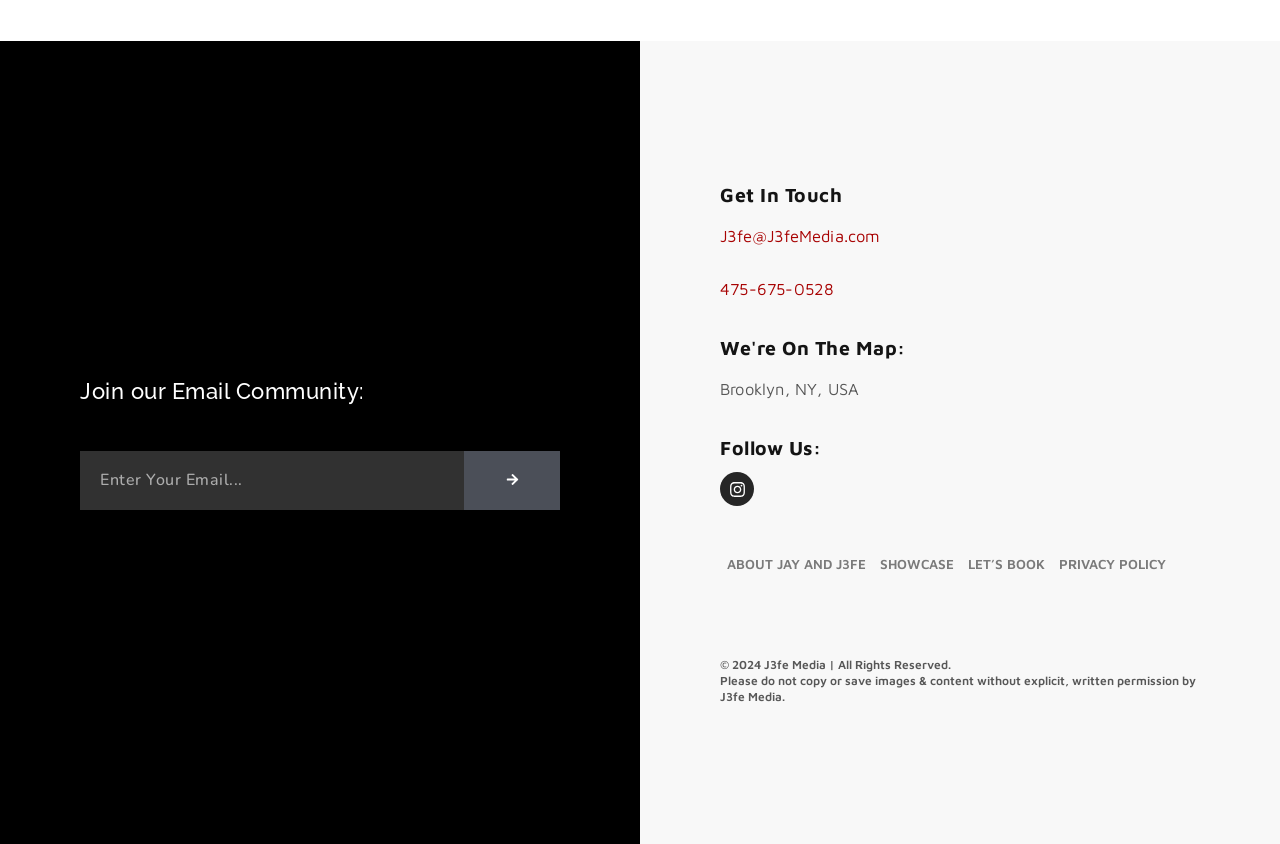Locate the bounding box coordinates of the clickable part needed for the task: "Follow on Instagram".

[0.562, 0.56, 0.589, 0.6]